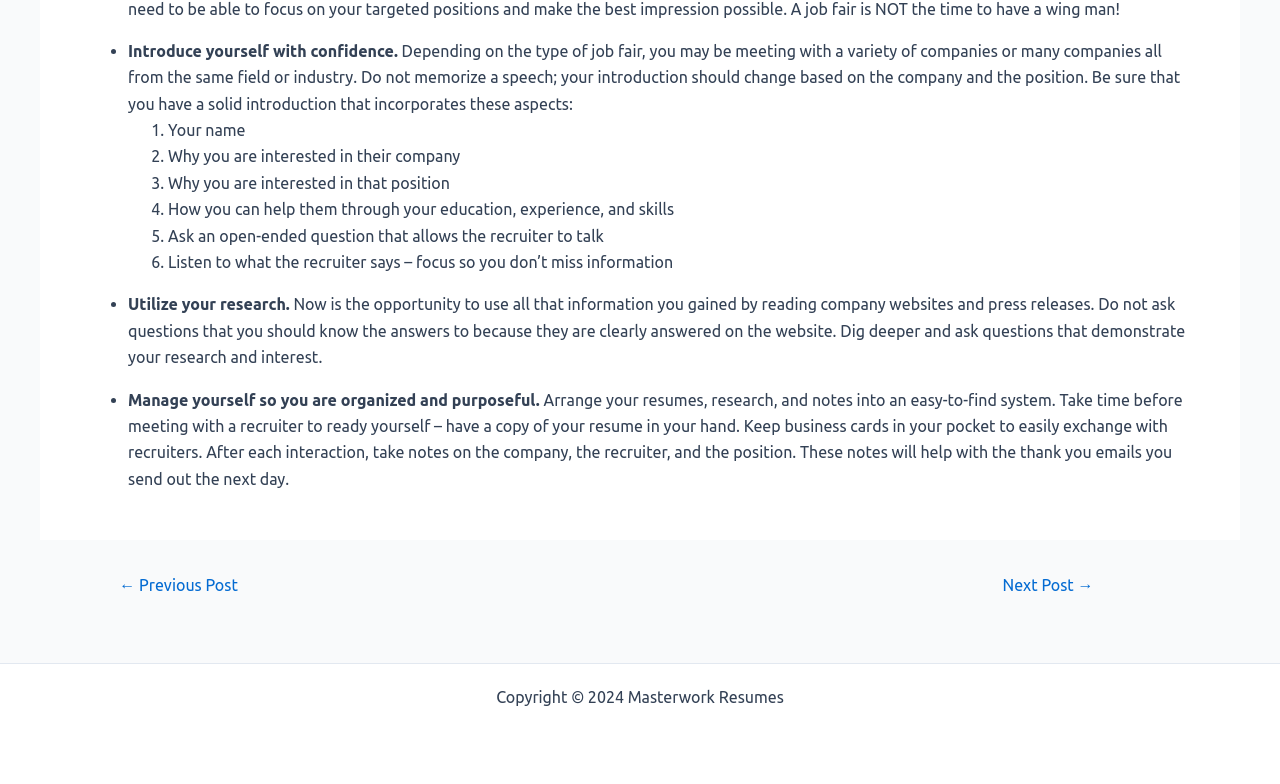Please provide the bounding box coordinates for the UI element as described: "← Previous Post". The coordinates must be four floats between 0 and 1, represented as [left, top, right, bottom].

[0.074, 0.736, 0.205, 0.757]